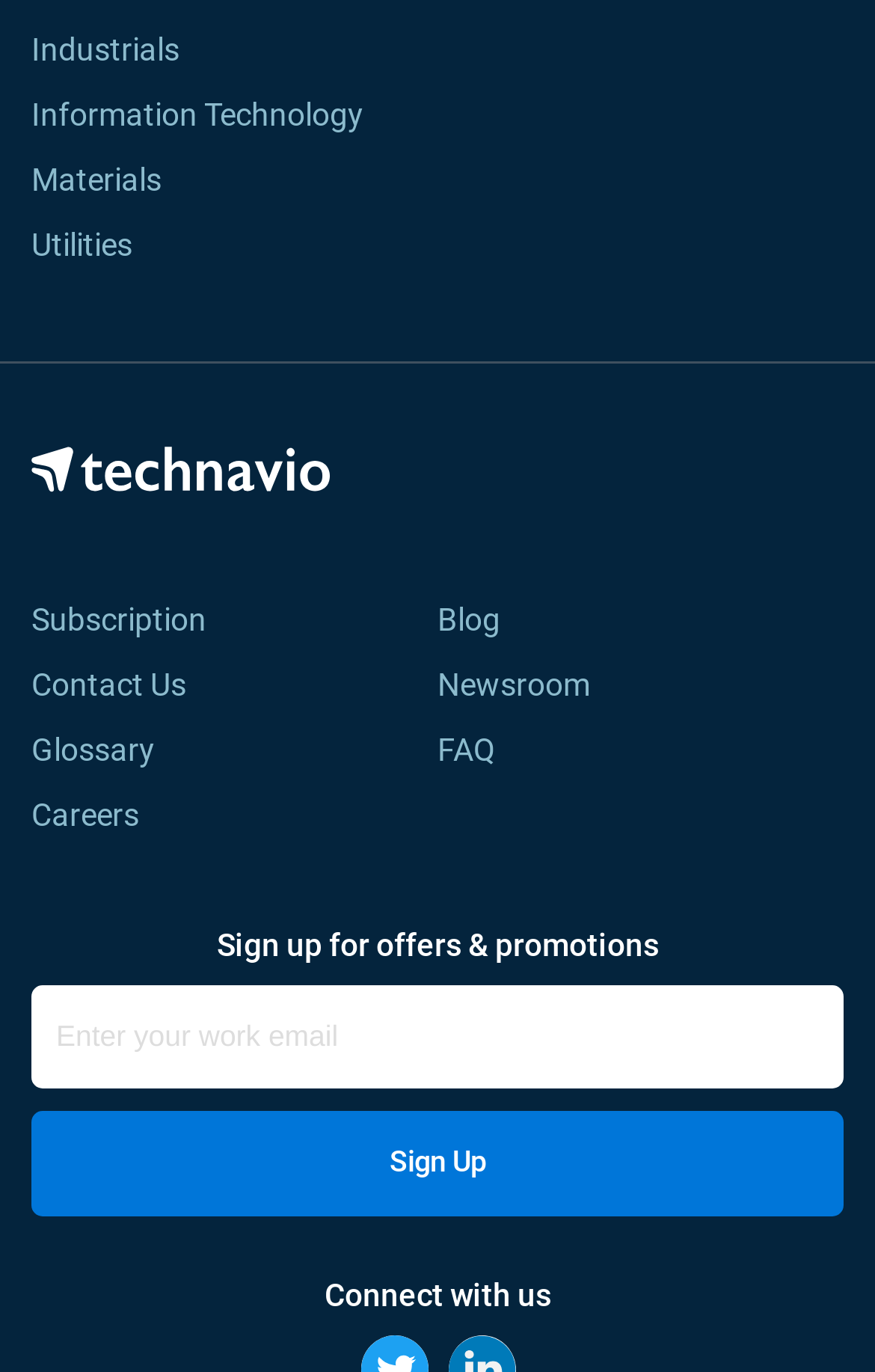Respond with a single word or phrase to the following question:
How many links are there in the top section of the webpage?

4